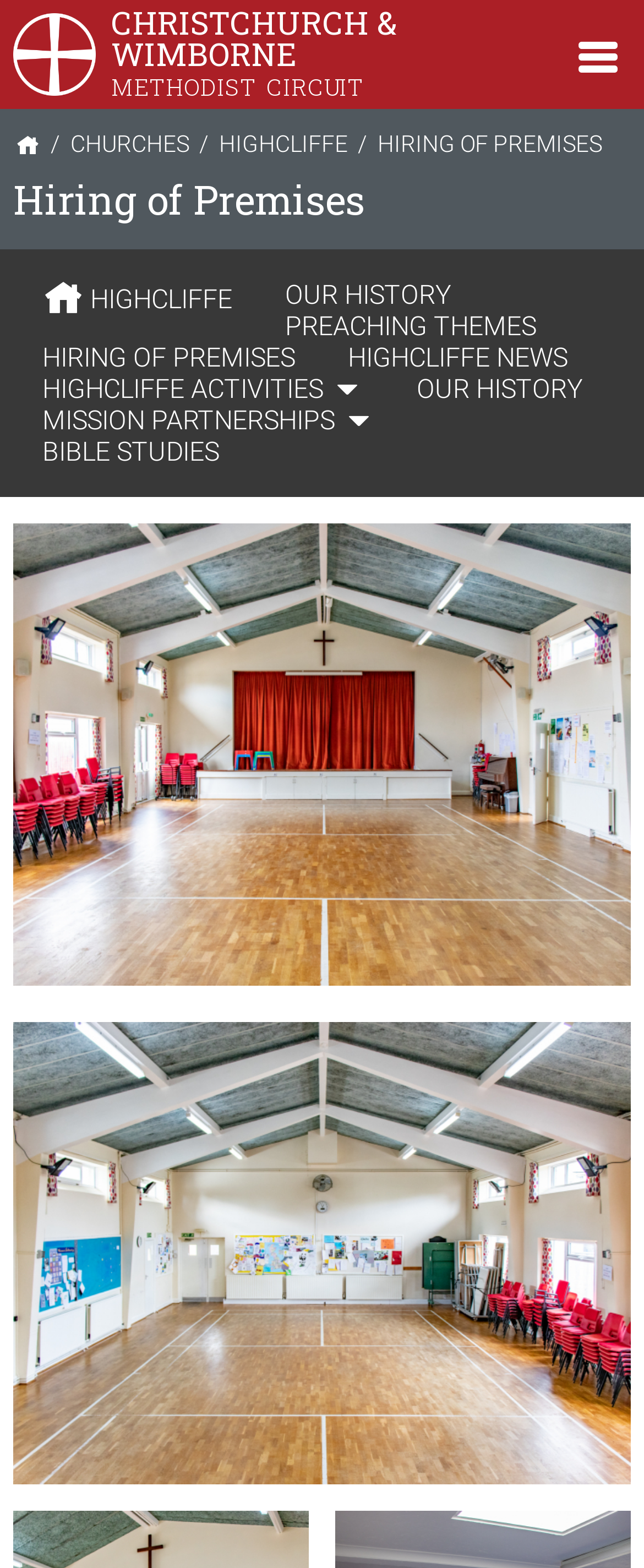Please determine the heading text of this webpage.

Hiring of Premises